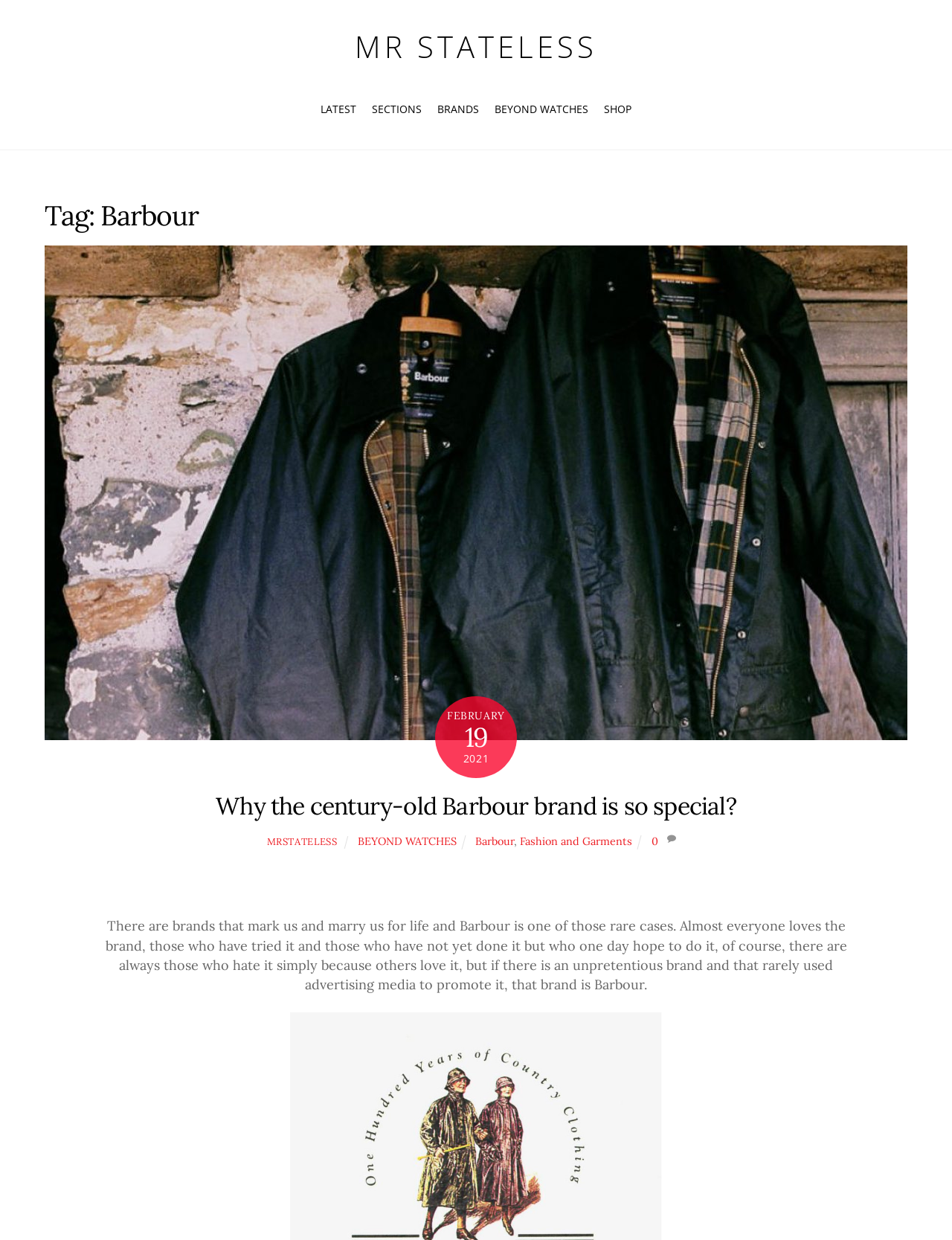Pinpoint the bounding box coordinates of the area that must be clicked to complete this instruction: "Go to the 'BEYOND WATCHES' section".

[0.513, 0.075, 0.624, 0.101]